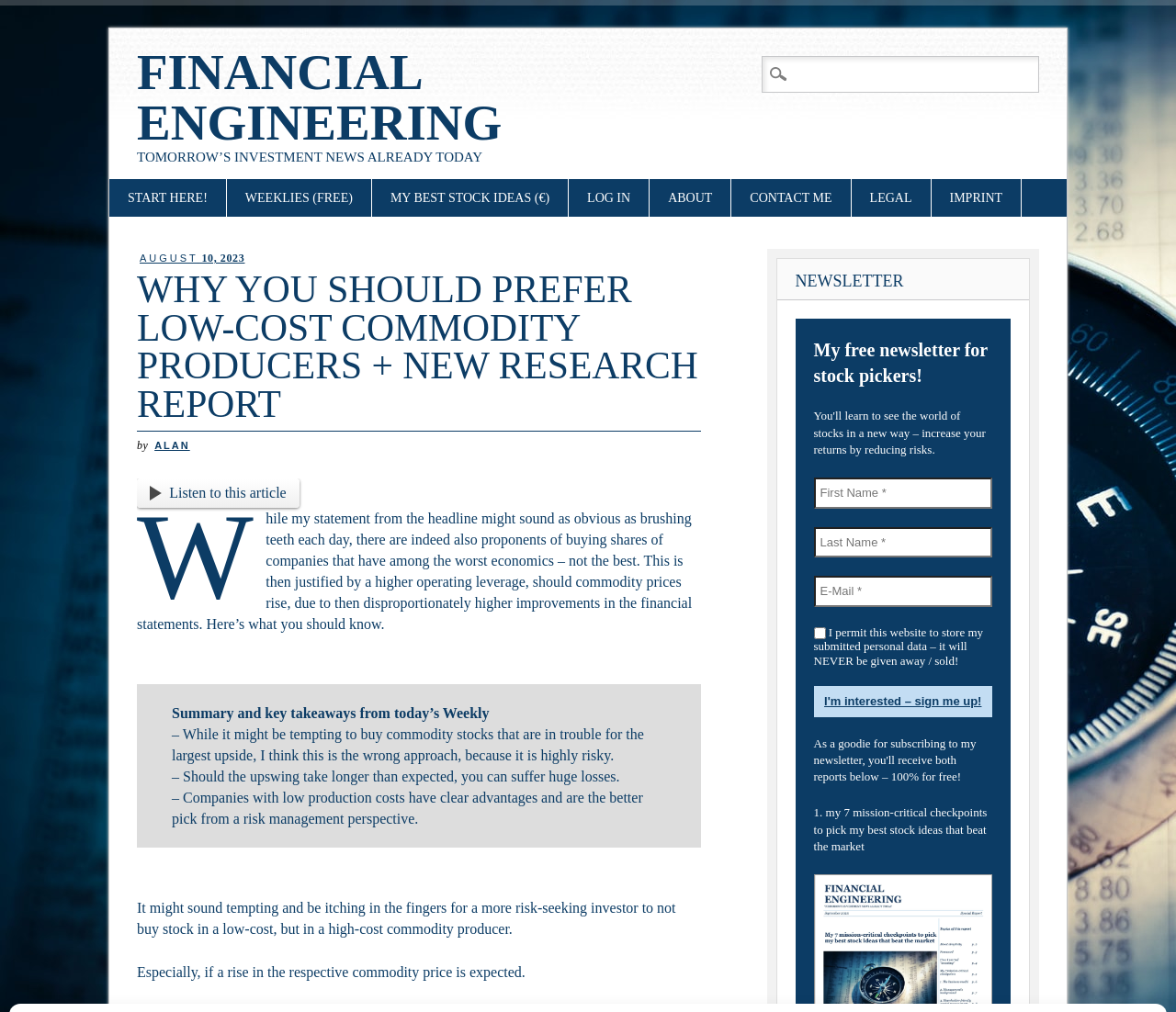Determine the bounding box coordinates of the region that needs to be clicked to achieve the task: "Click on 'LOG IN' link".

[0.484, 0.176, 0.552, 0.214]